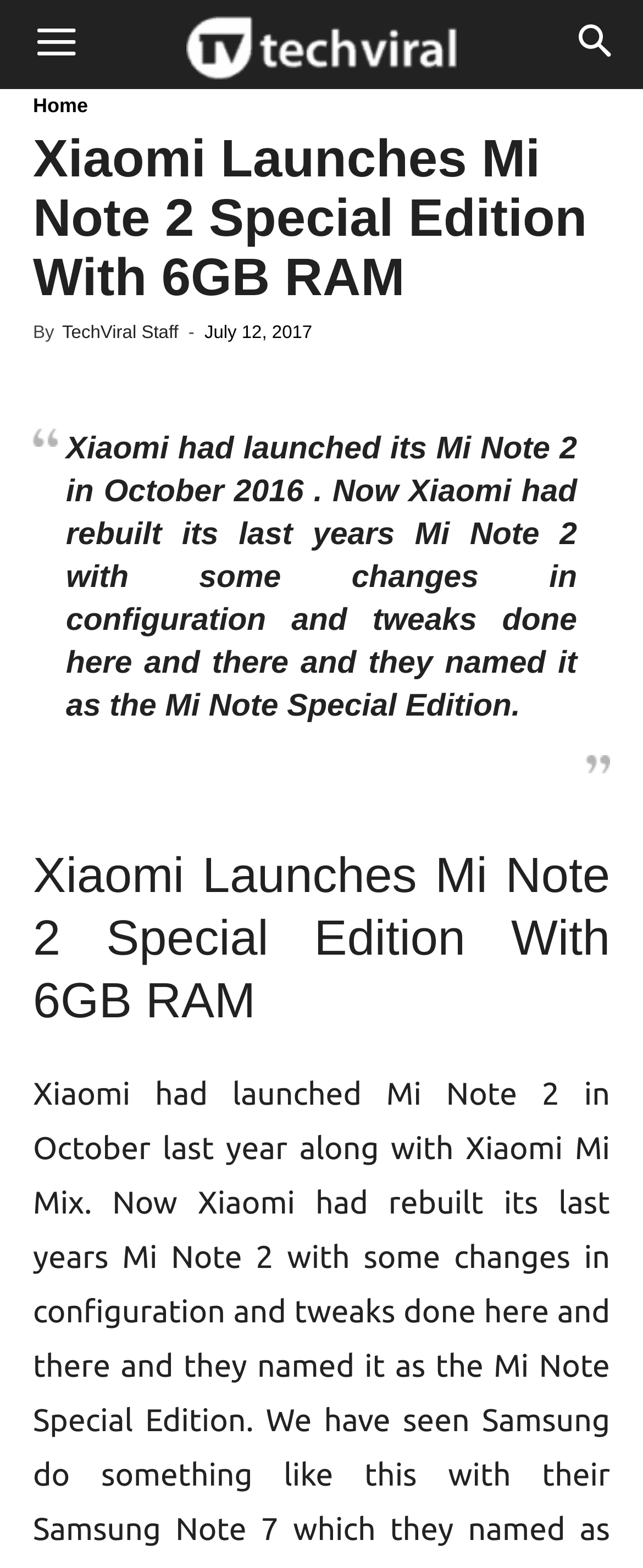Refer to the image and provide an in-depth answer to the question:
What is the name of the device launched by Xiaomi?

The question asks about the name of the device launched by Xiaomi. From the webpage, we can see that the heading 'Xiaomi Launches Mi Note 2 Special Edition With 6GB RAM' indicates that the device launched by Xiaomi is Mi Note 2.